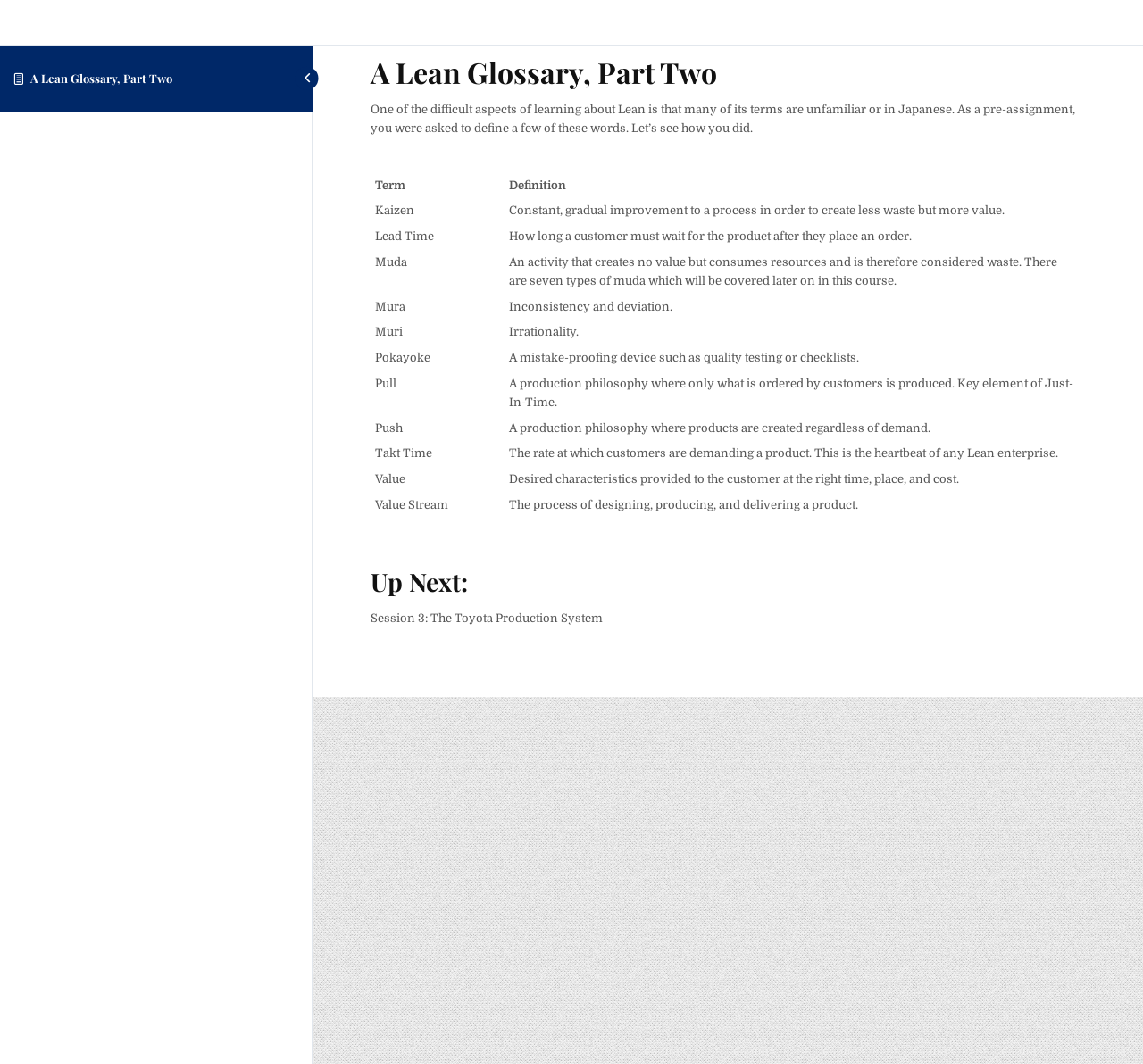Explain the webpage in detail, including its primary components.

This webpage is a Lean glossary, part two, provided by beLithe Studios. At the top, there is a heading with the title "A Lean Glossary, Part Two" and a link with the same title. Below the title, there is a brief introduction explaining that the webpage is a review of Lean terms, which were assigned as a pre-assignment. 

The main content of the webpage is a table with two columns, "Term" and "Definition". The table has 10 rows, each containing a Lean term and its corresponding definition. The terms include "Kaizen", "Lead Time", "Muda", "Mura", "Muri", "Pokayoke", "Pull", "Push", "Takt Time", and "Value Stream". The definitions are concise and provide a clear explanation of each term.

At the bottom of the webpage, there is a section titled "Up Next:" with a brief description of the next session, "Session 3: The Toyota Production System".